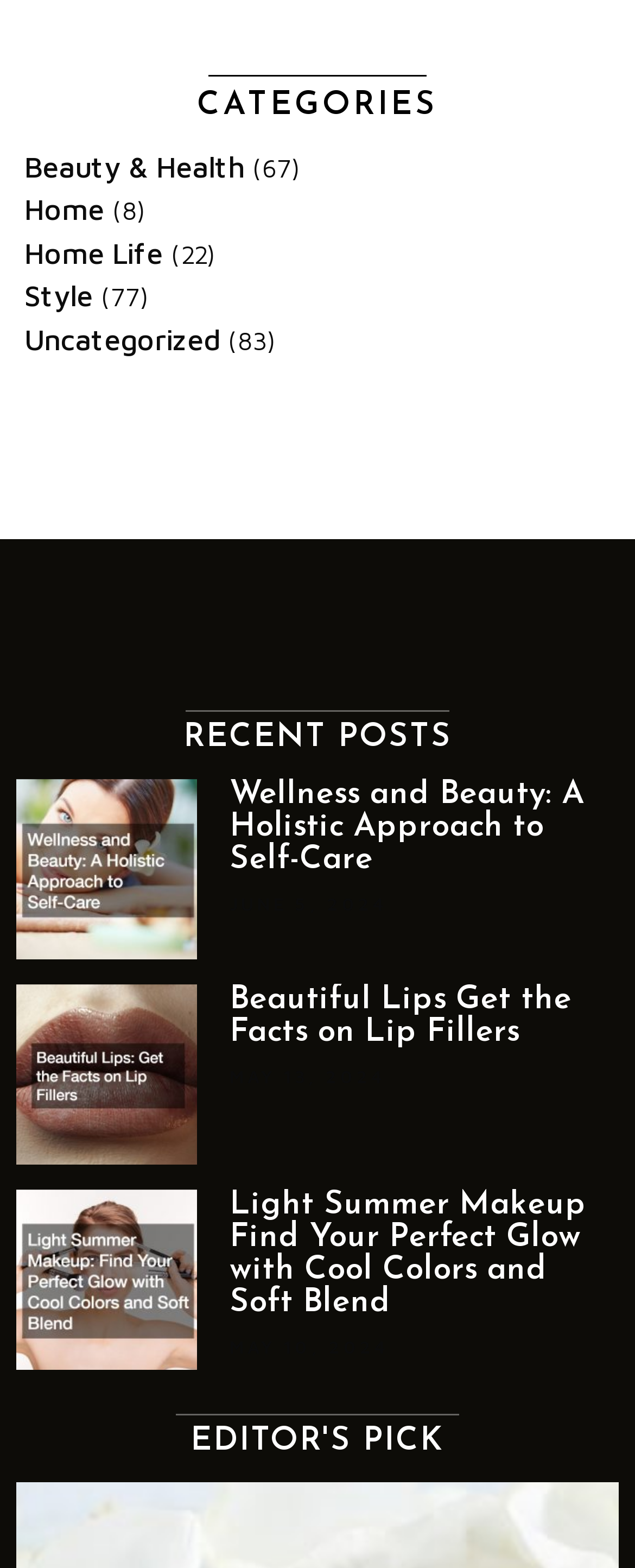From the image, can you give a detailed response to the question below:
What is the purpose of this webpage?

Based on the structure and content of the webpage, it appears to be a blog or article website that focuses on topics related to beauty, health, and lifestyle. The webpage displays categories, recent posts, and an editor's pick section, suggesting that it is a platform for publishing and sharing articles and blog posts.